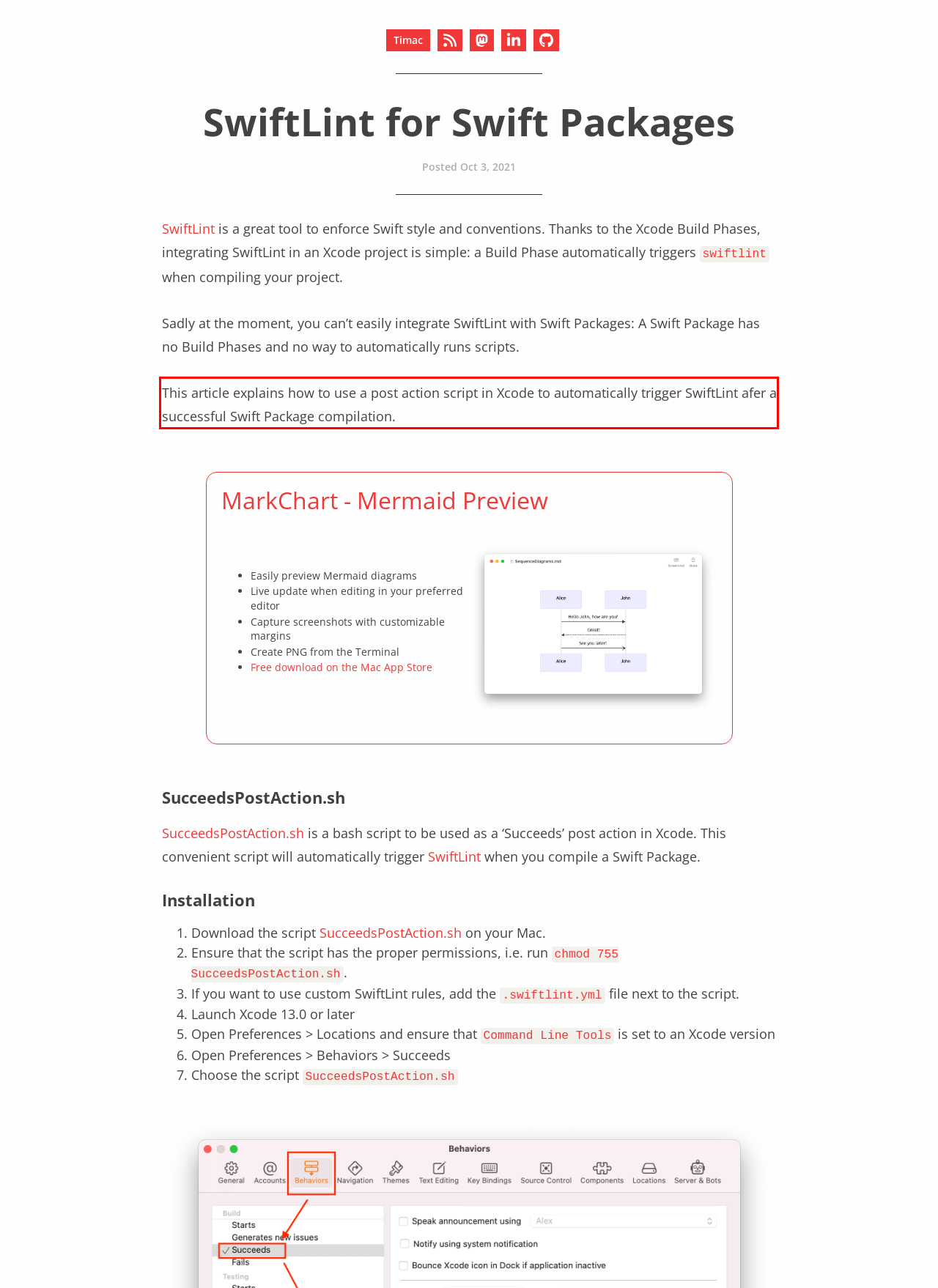Perform OCR on the text inside the red-bordered box in the provided screenshot and output the content.

This article explains how to use a post action script in Xcode to automatically trigger SwiftLint afer a successful Swift Package compilation.